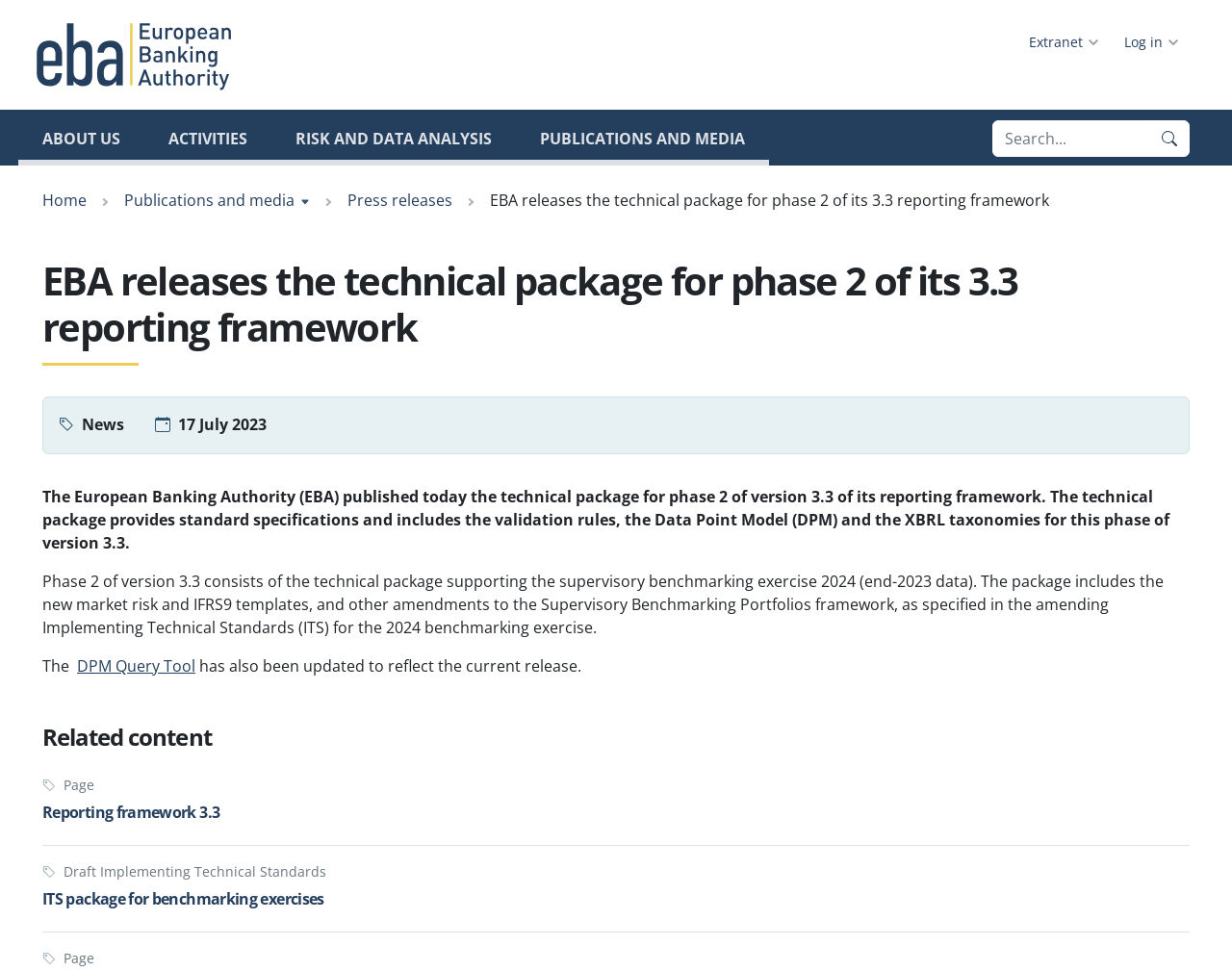What is the name of the authority releasing the technical package?
Look at the image and construct a detailed response to the question.

The answer can be found in the logo image at the top left corner of the webpage, which is described as 'European Banking Authority logo'. This logo is likely to represent the organization that is releasing the technical package, as mentioned in the webpage content.